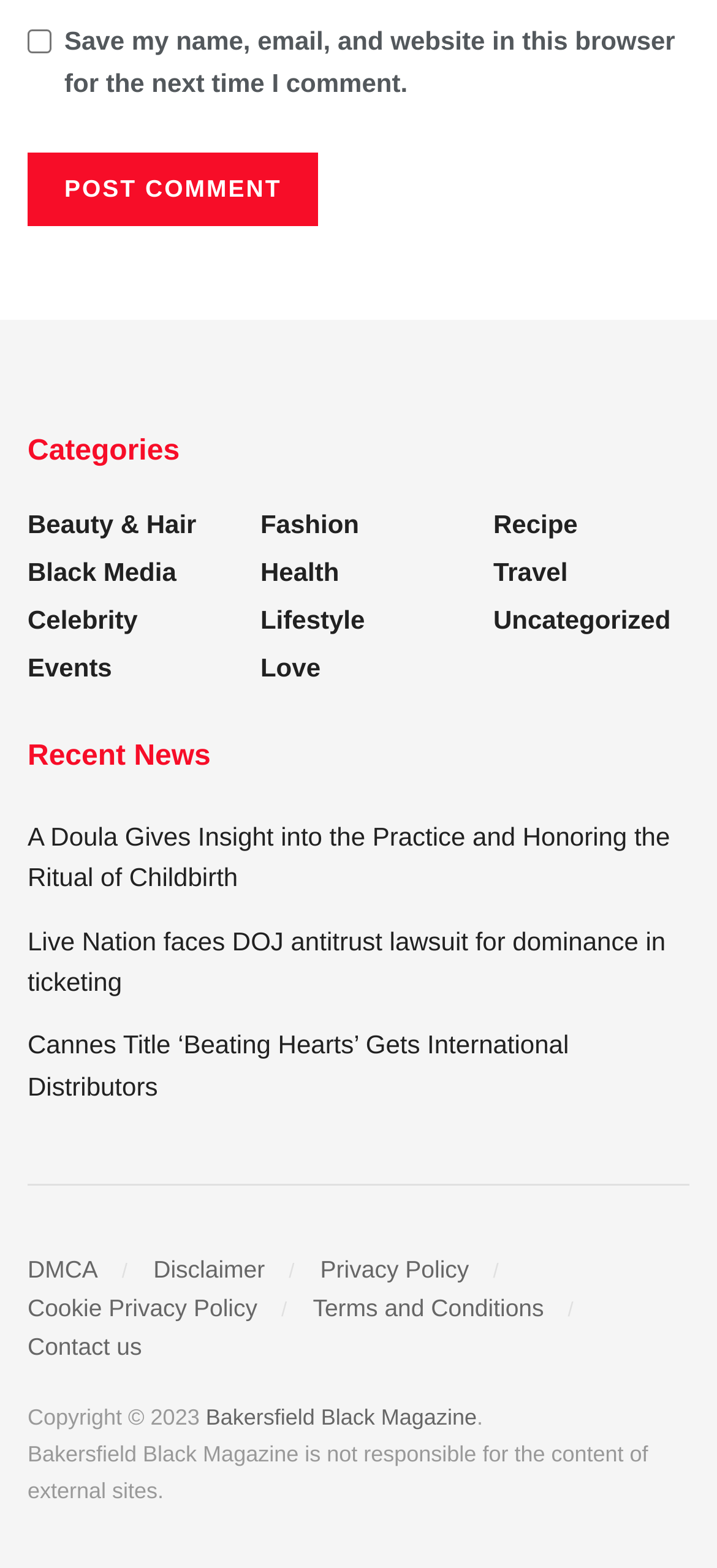Determine the bounding box coordinates of the section to be clicked to follow the instruction: "Contact us". The coordinates should be given as four float numbers between 0 and 1, formatted as [left, top, right, bottom].

[0.038, 0.849, 0.198, 0.867]